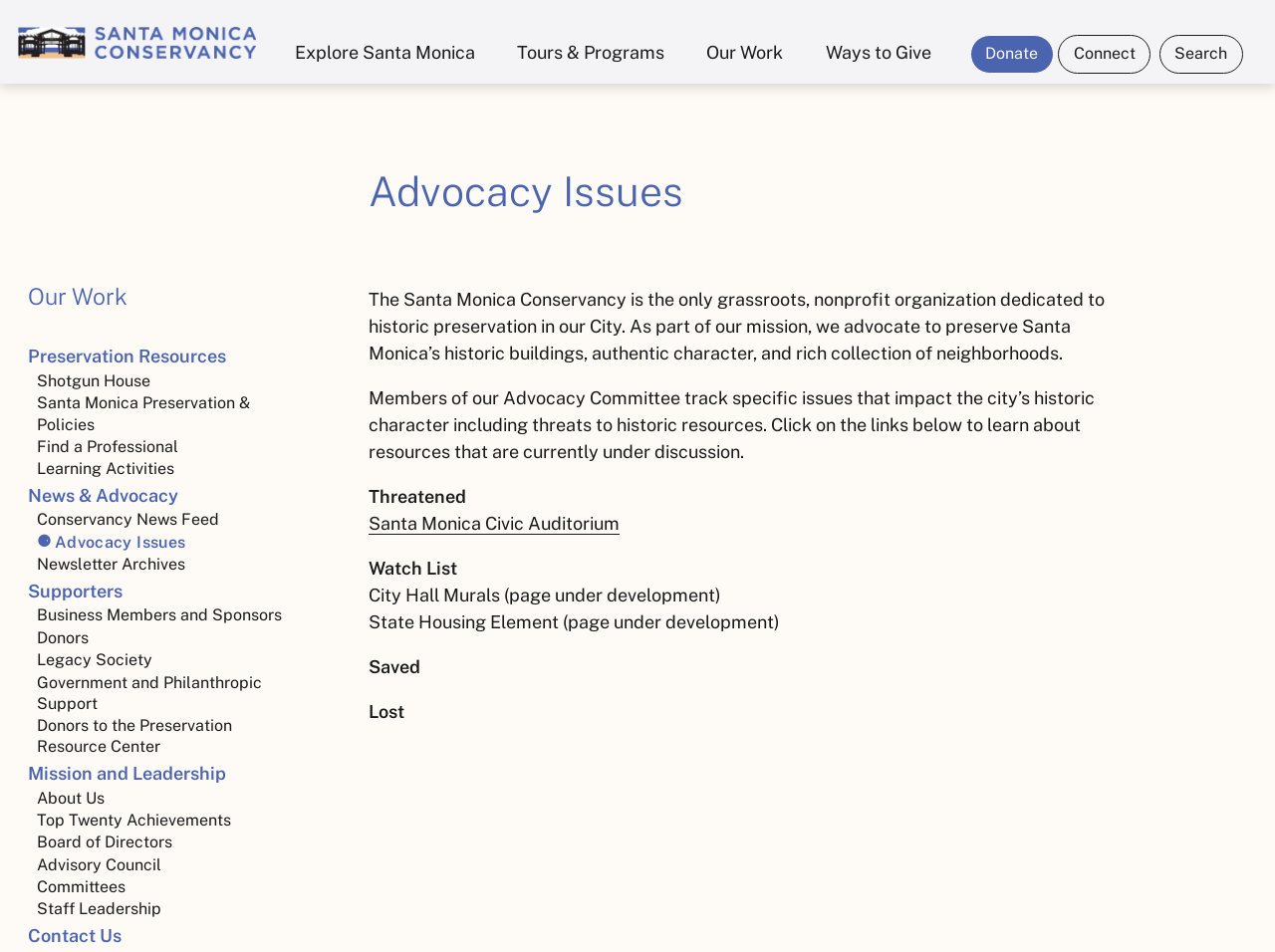Identify the bounding box coordinates of the clickable region to carry out the given instruction: "Click Preservation Resources".

[0.022, 0.363, 0.177, 0.385]